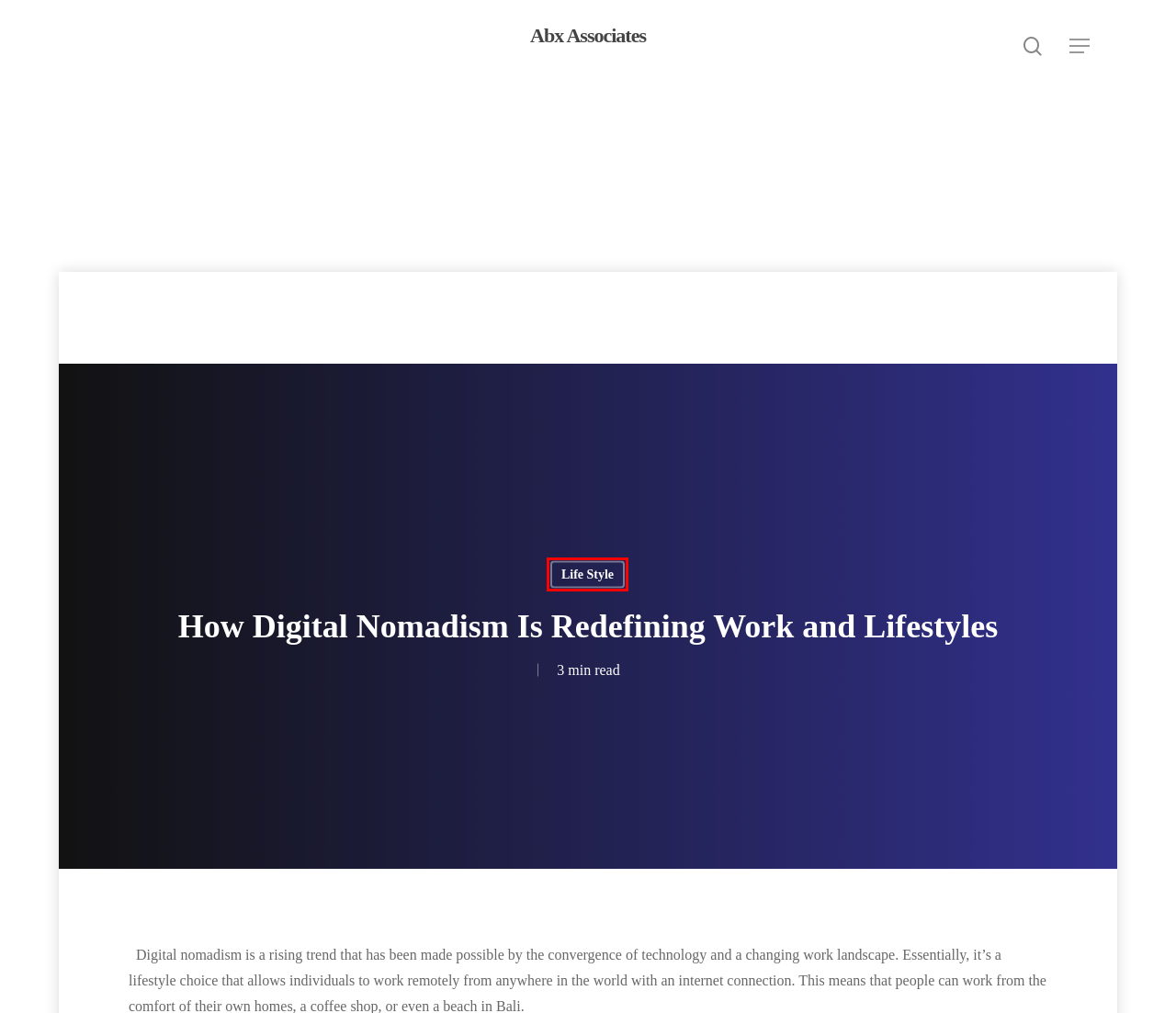Consider the screenshot of a webpage with a red bounding box and select the webpage description that best describes the new page that appears after clicking the element inside the red box. Here are the candidates:
A. Log In ‹ Abx Associates — WordPress
B. Abx Associates - Inspire Learning
C. Eight Popular Lifestyle Trends in an Overwhelming World - Abx Associates
D. DMCA - Abx Associates
E. Cookie Policy - Abx Associates
F. Life Style Archives - Abx Associates
G. Terms of Use - Abx Associates
H. How to do a 'Digital Detox' - Abx Associates

F